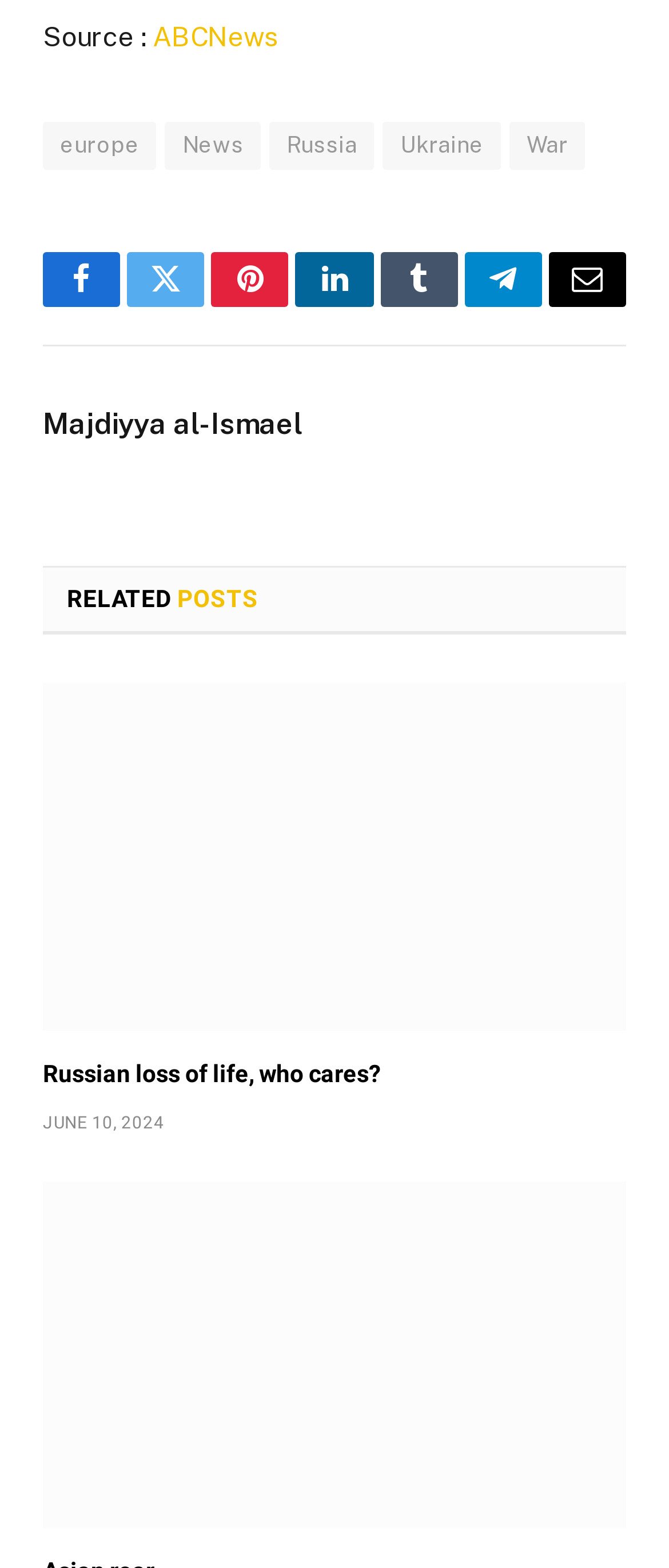What region is mentioned in the top navigation links?
Analyze the image and provide a thorough answer to the question.

The top navigation links include 'europe', 'News', 'Russia', 'Ukraine', and 'War', which suggests that the region being referred to is Europe, specifically in the context of the Russia-Ukraine war.